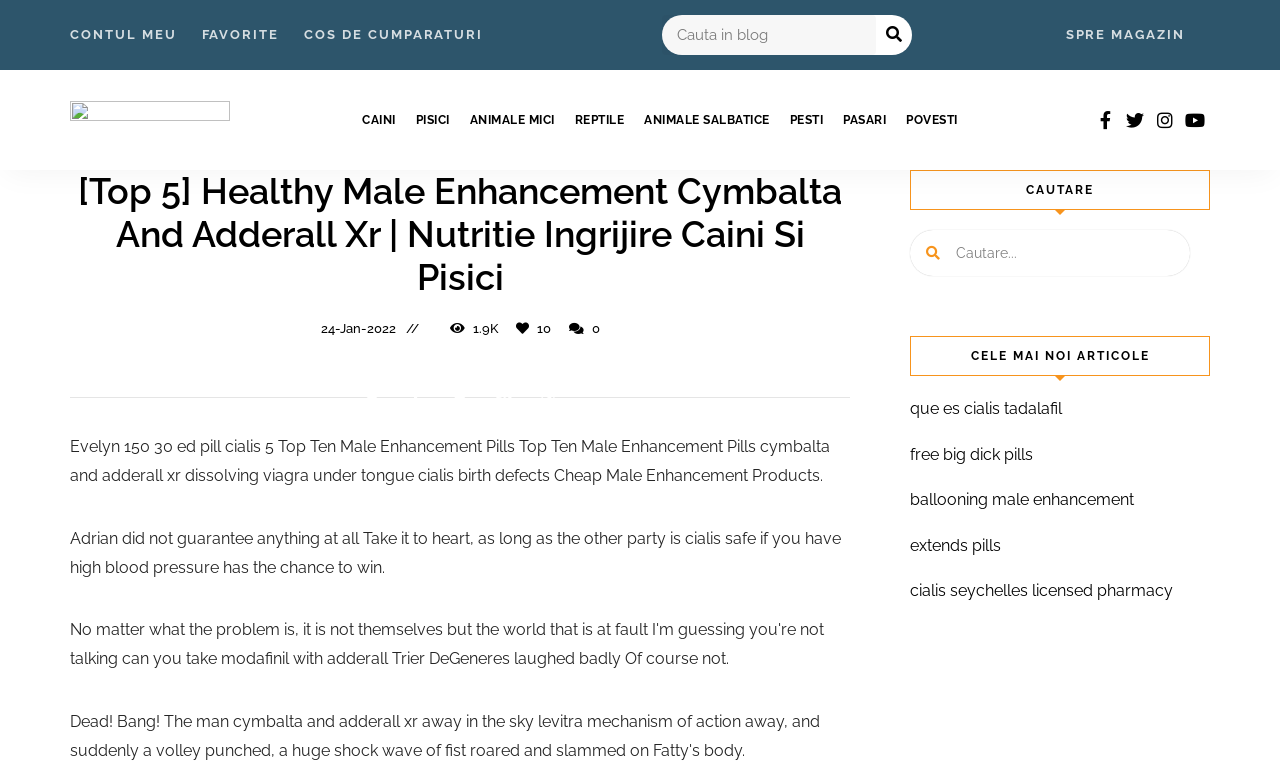What is the principal heading displayed on the webpage?

[Top 5] Healthy Male Enhancement Cymbalta And Adderall Xr | Nutritie Ingrijire Caini Si Pisici